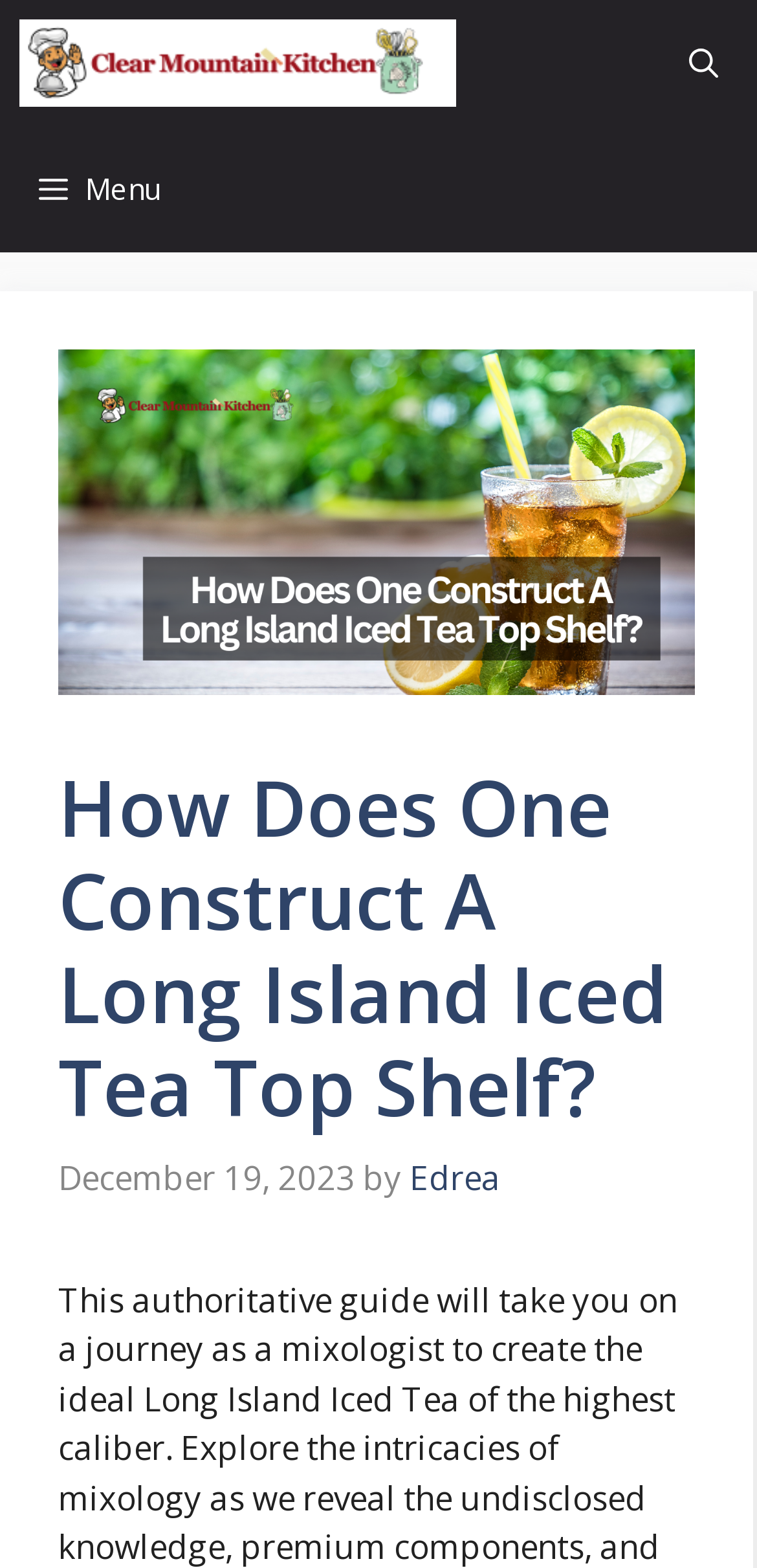Reply to the question with a brief word or phrase: Is there a search function on the page?

Yes